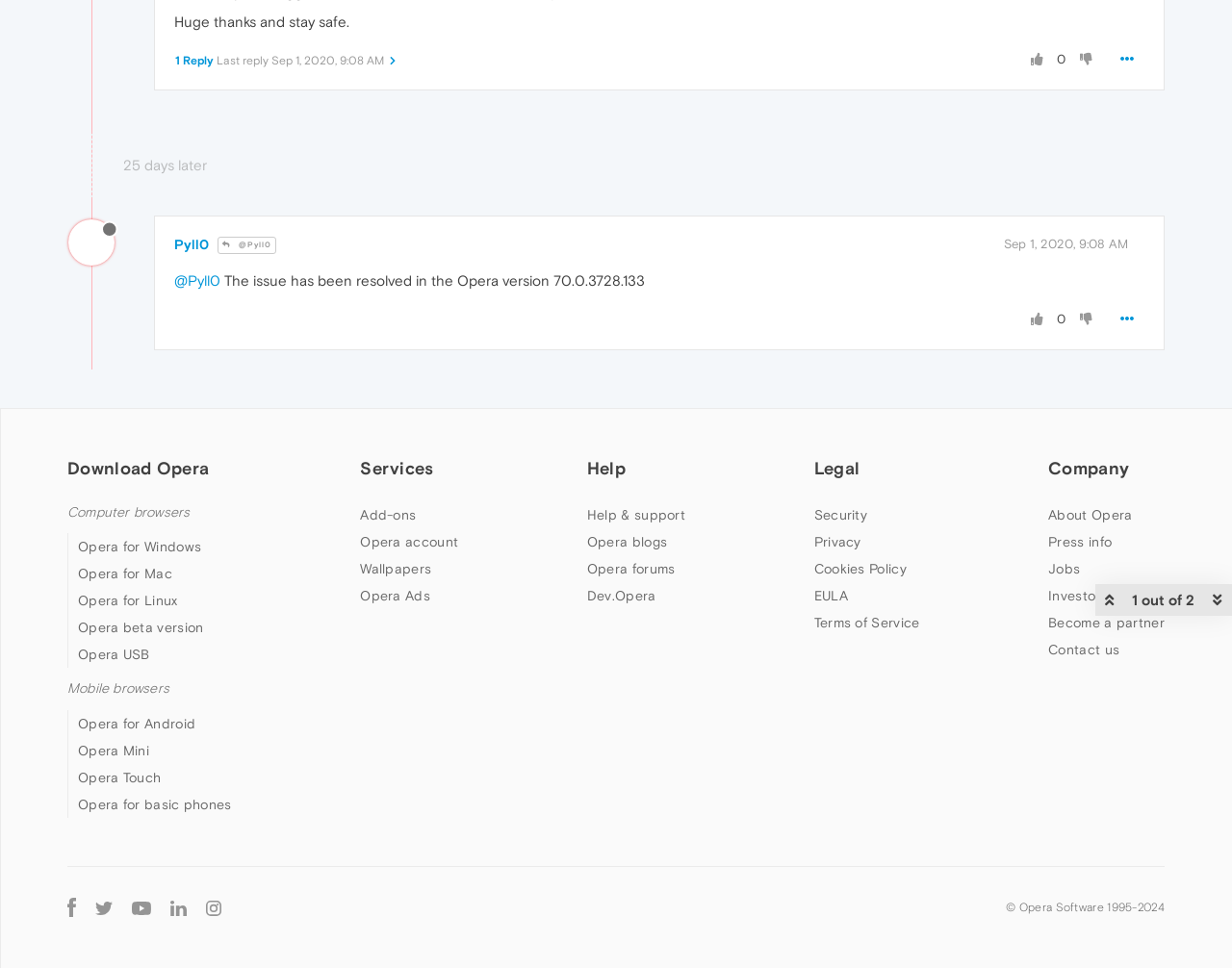Locate the bounding box of the UI element defined by this description: "EULA". The coordinates should be given as four float numbers between 0 and 1, formatted as [left, top, right, bottom].

[0.661, 0.536, 0.688, 0.552]